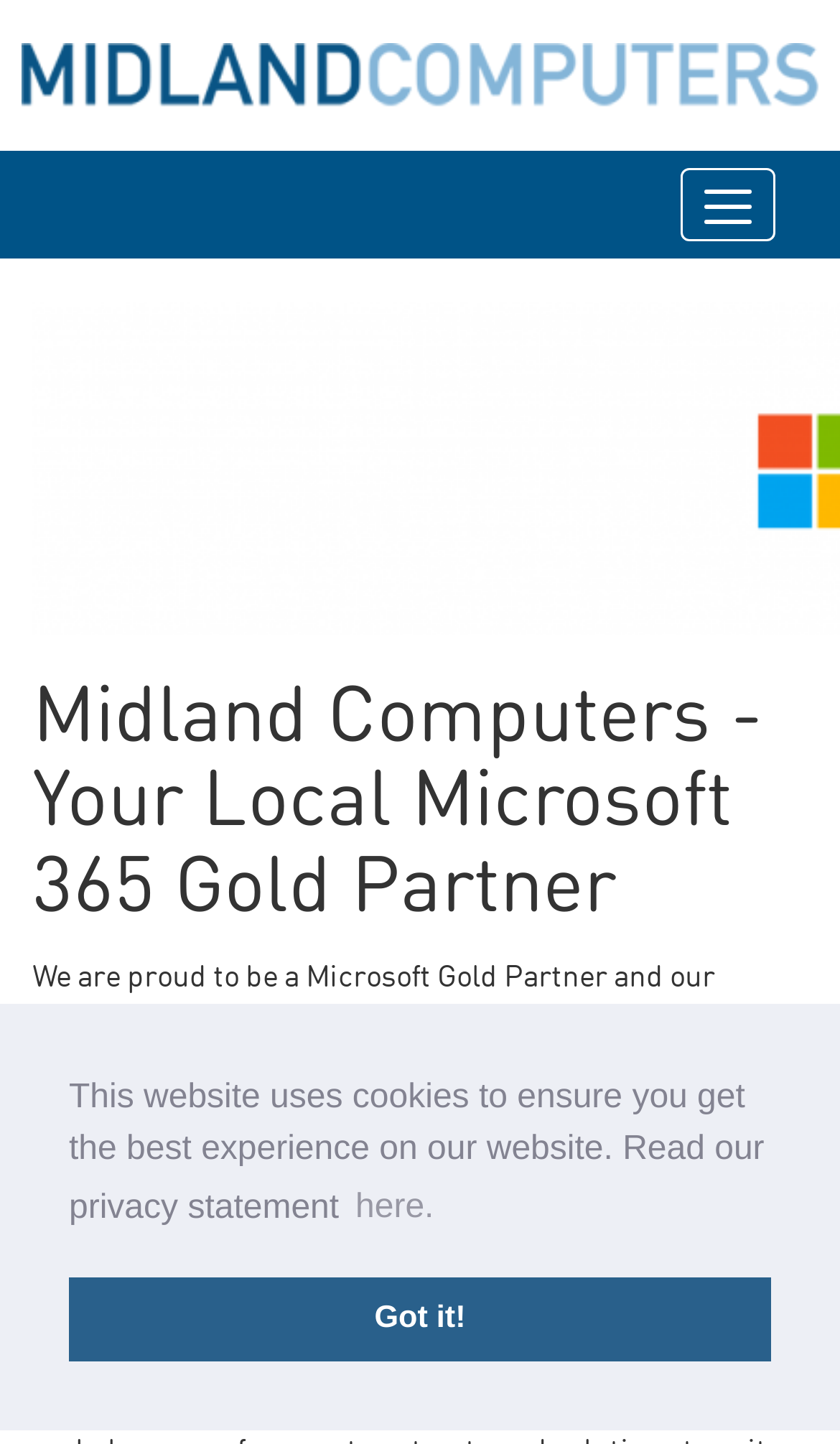What is the company's status as a Microsoft Surface partner?
Provide a well-explained and detailed answer to the question.

The webpage mentions that the company is an 'official Microsoft Surface and Microsoft 365 cloud subscription partner', indicating their official partnership status with Microsoft Surface.